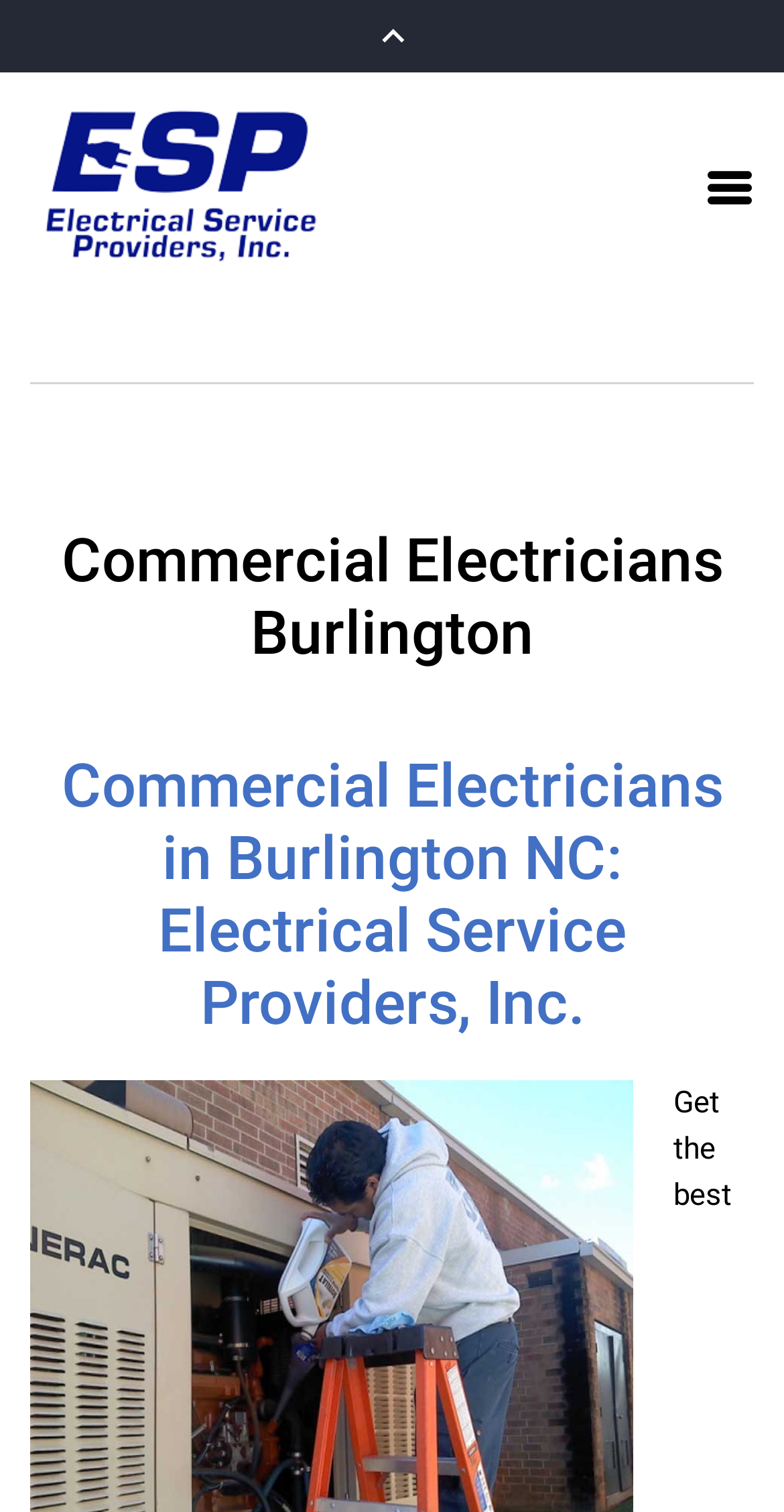Please specify the bounding box coordinates in the format (top-left x, top-left y, bottom-right x, bottom-right y), with all values as floating point numbers between 0 and 1. Identify the bounding box of the UI element described by: alt="Logo"

[0.038, 0.061, 0.423, 0.185]